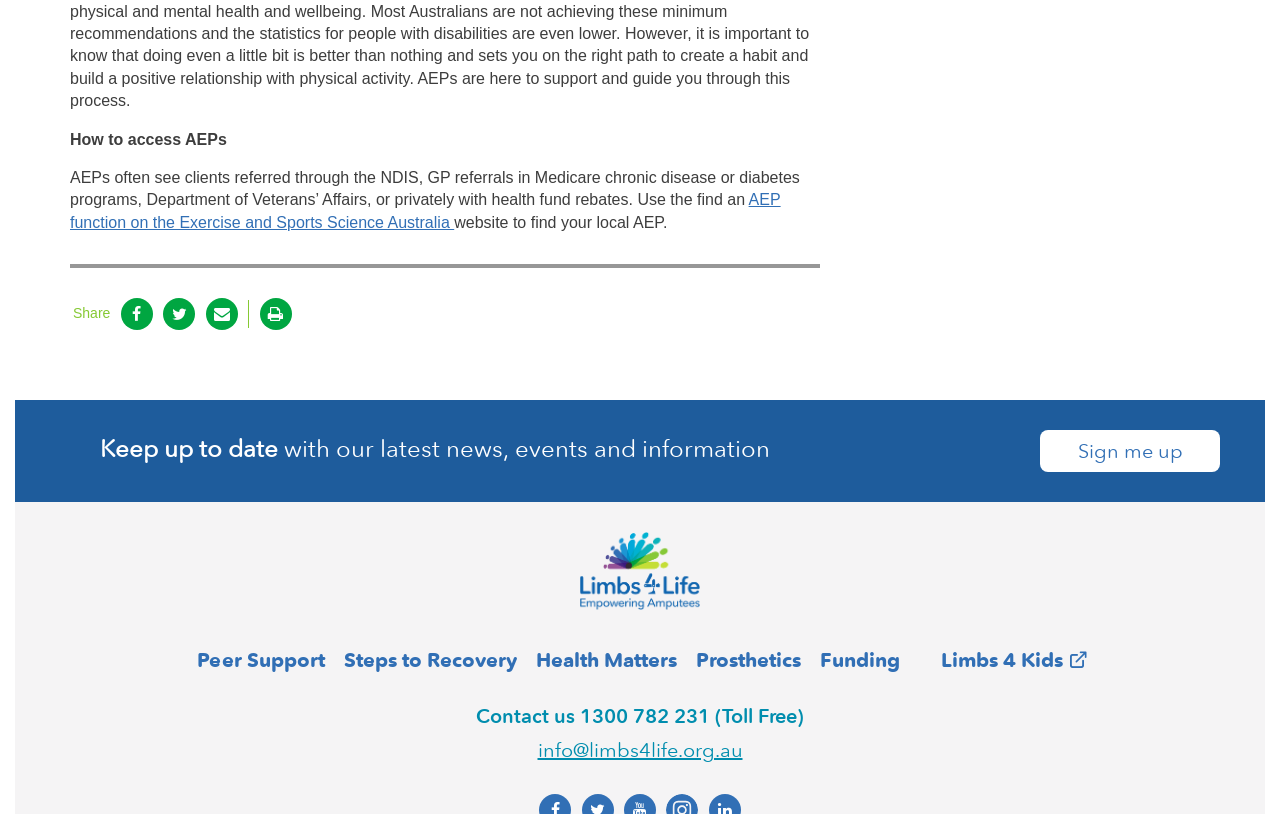Find the bounding box coordinates of the clickable area that will achieve the following instruction: "Sign me up".

[0.812, 0.528, 0.953, 0.58]